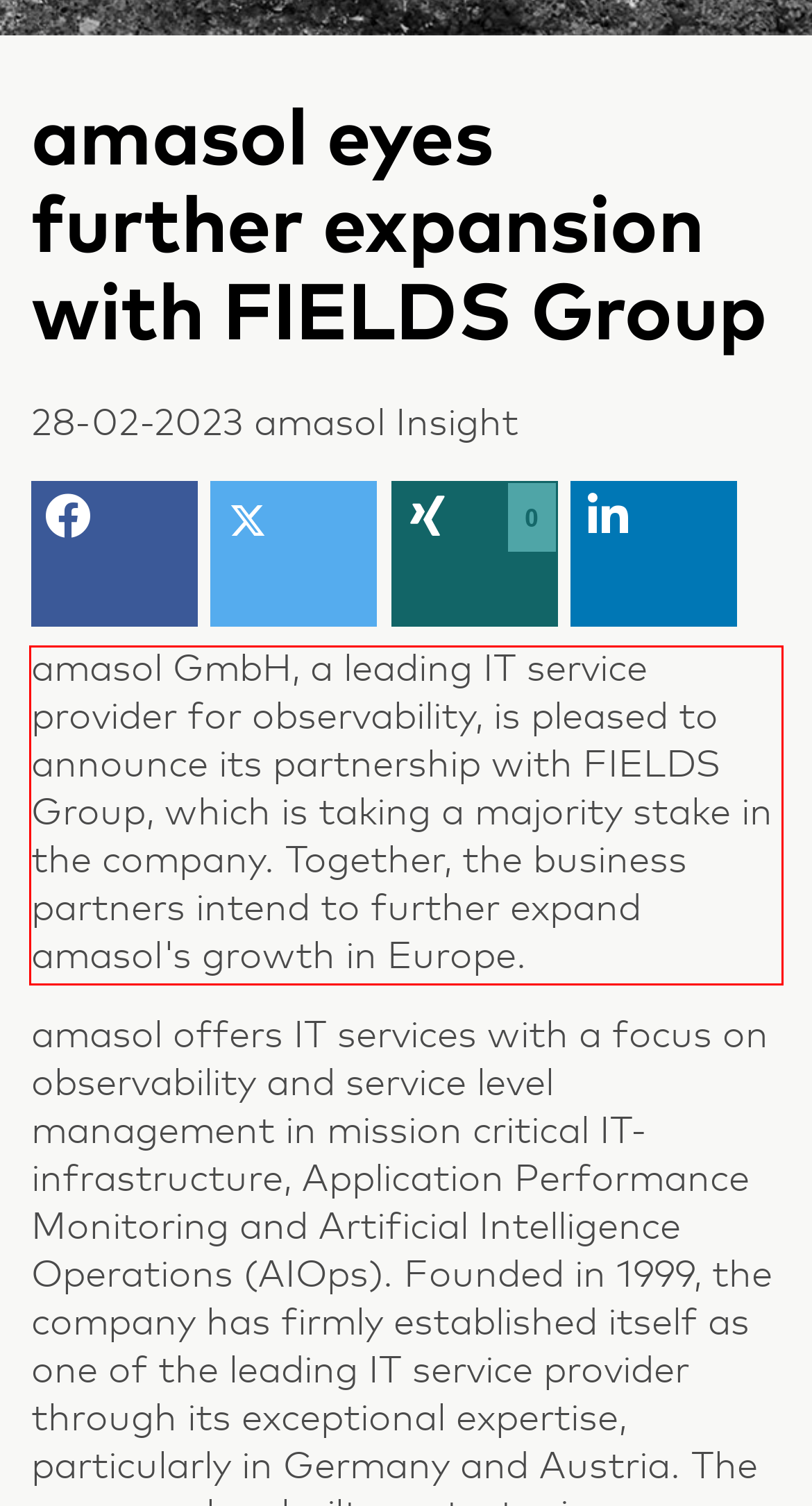Please analyze the provided webpage screenshot and perform OCR to extract the text content from the red rectangle bounding box.

amasol GmbH, a leading IT service provider for observability, is pleased to announce its partnership with FIELDS Group, which is taking a majority stake in the company. Together, the business partners intend to further expand amasol's growth in Europe.